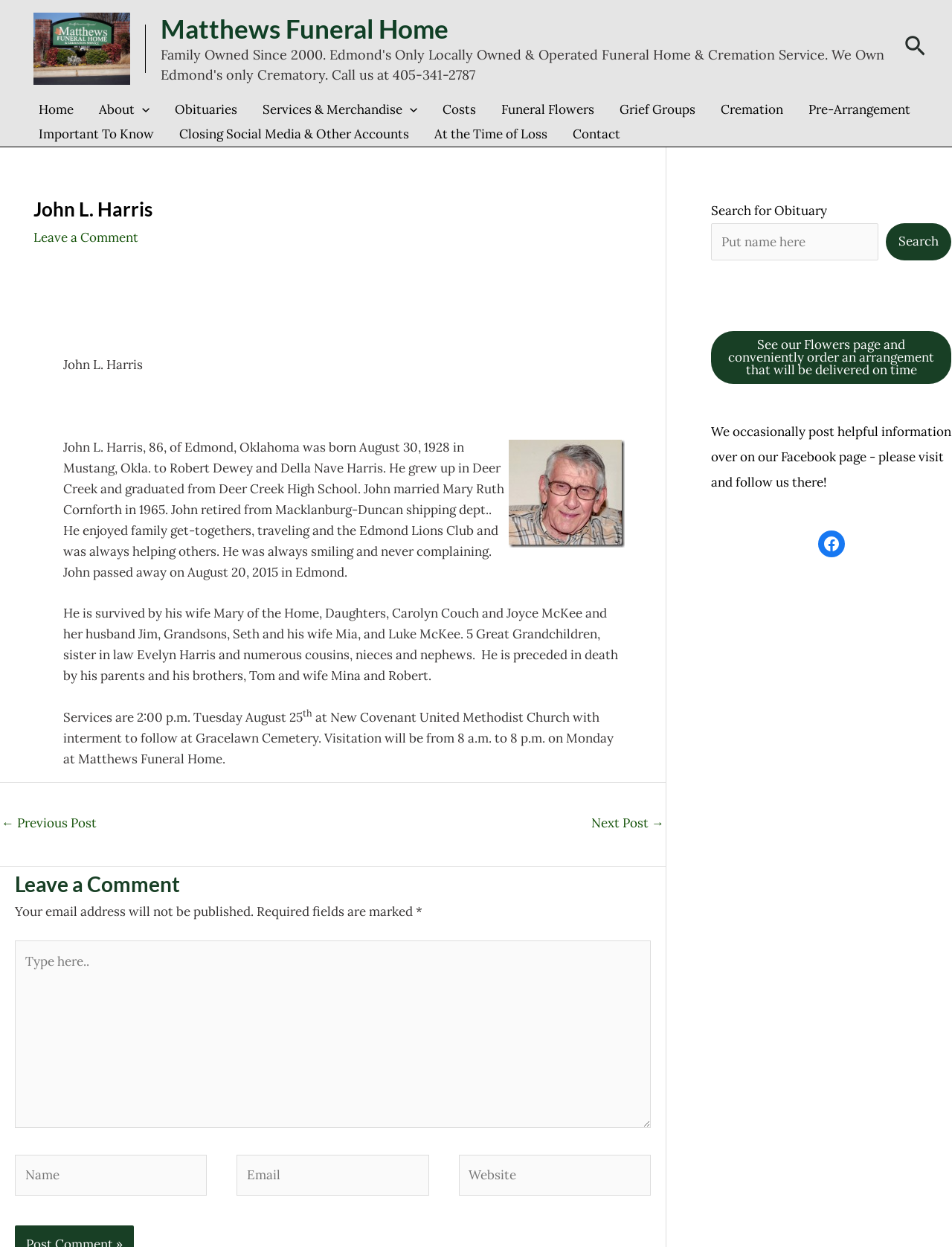Pinpoint the bounding box coordinates of the area that must be clicked to complete this instruction: "Search for an obituary".

[0.747, 0.179, 0.923, 0.209]